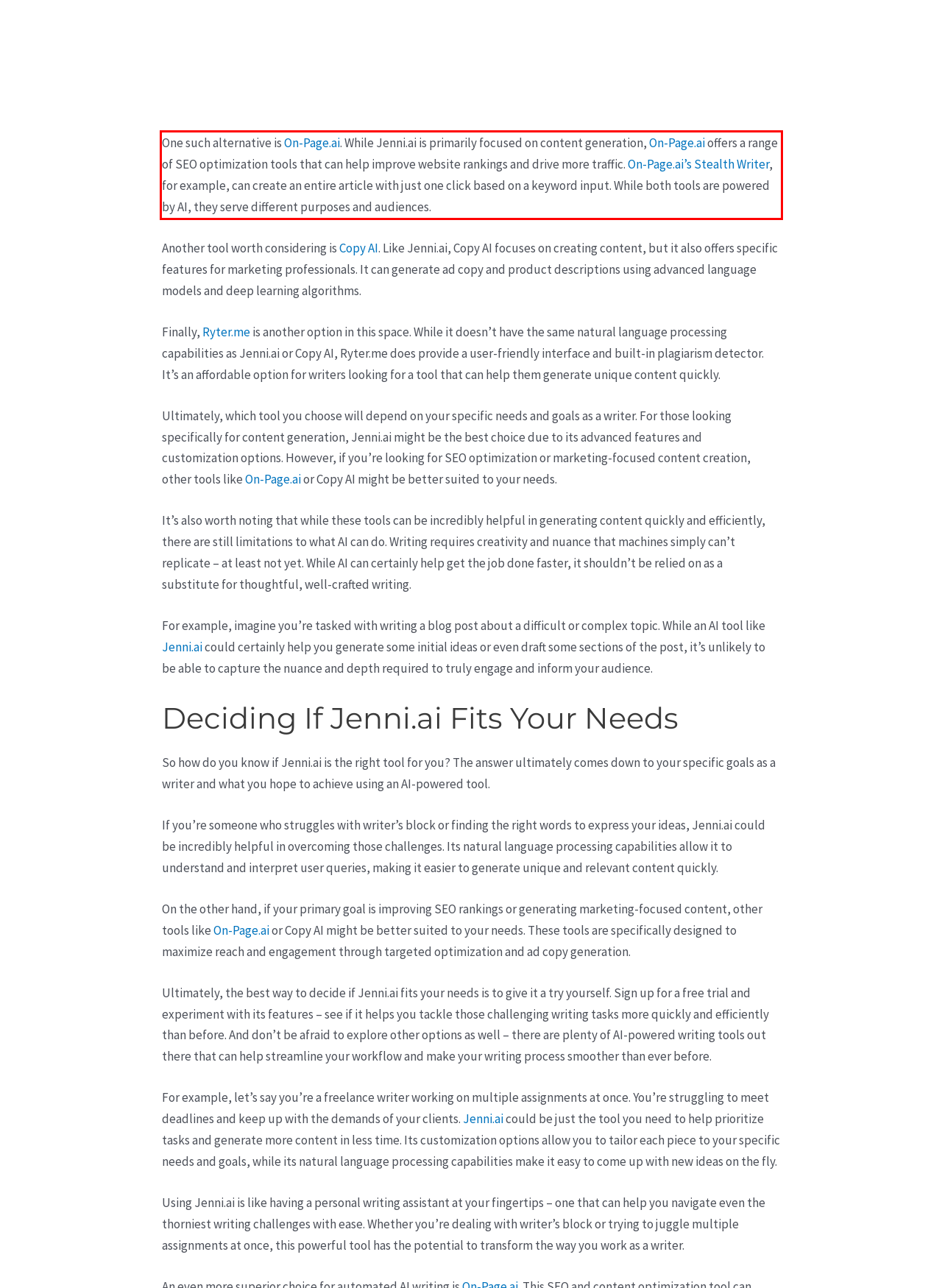Analyze the screenshot of the webpage that features a red bounding box and recognize the text content enclosed within this red bounding box.

One such alternative is On-Page.ai. While Jenni.ai is primarily focused on content generation, On-Page.ai offers a range of SEO optimization tools that can help improve website rankings and drive more traffic. On-Page.ai’s Stealth Writer, for example, can create an entire article with just one click based on a keyword input. While both tools are powered by AI, they serve different purposes and audiences.